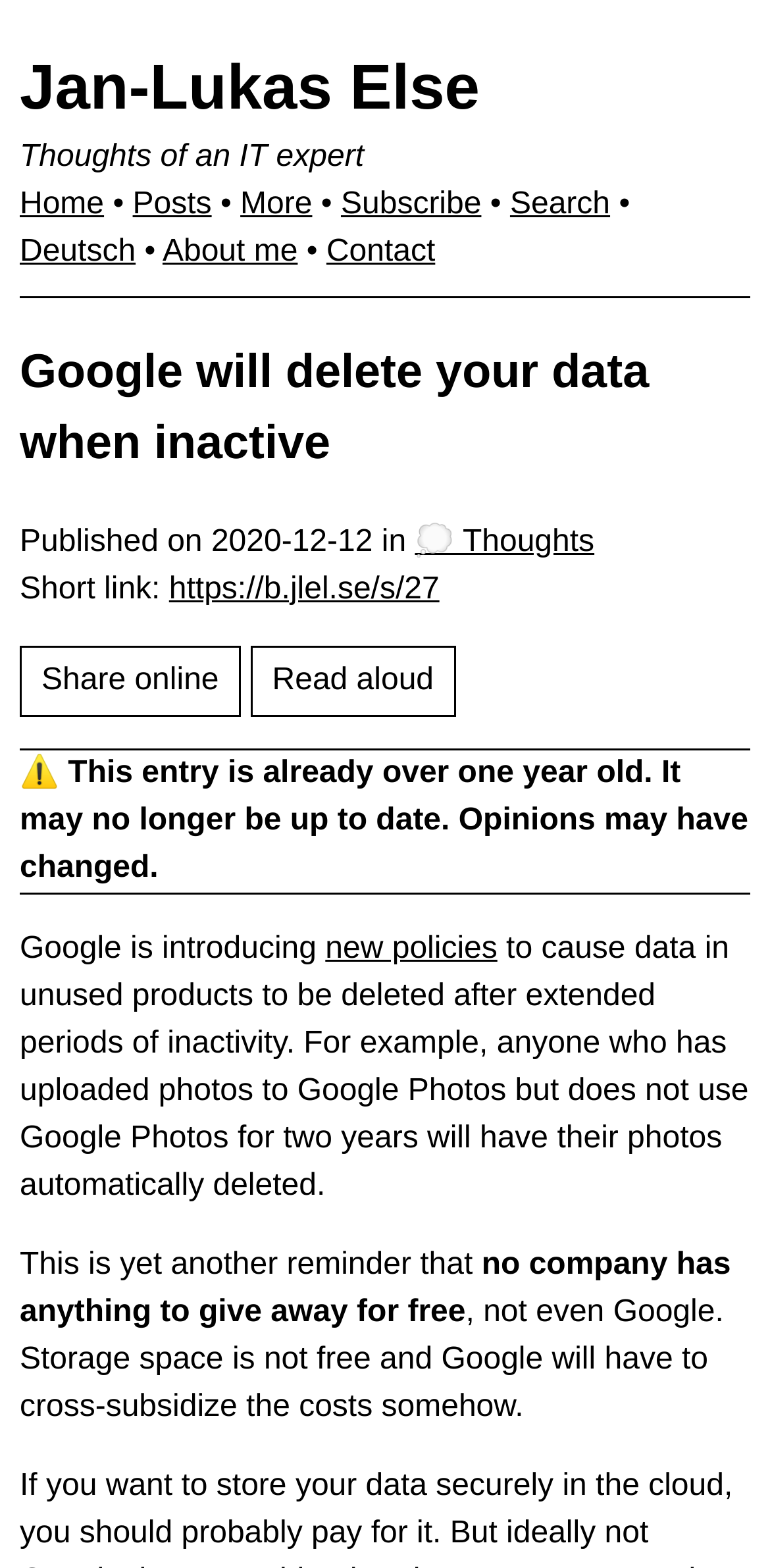Provide the bounding box coordinates of the section that needs to be clicked to accomplish the following instruction: "Share the post online."

[0.026, 0.412, 0.312, 0.457]